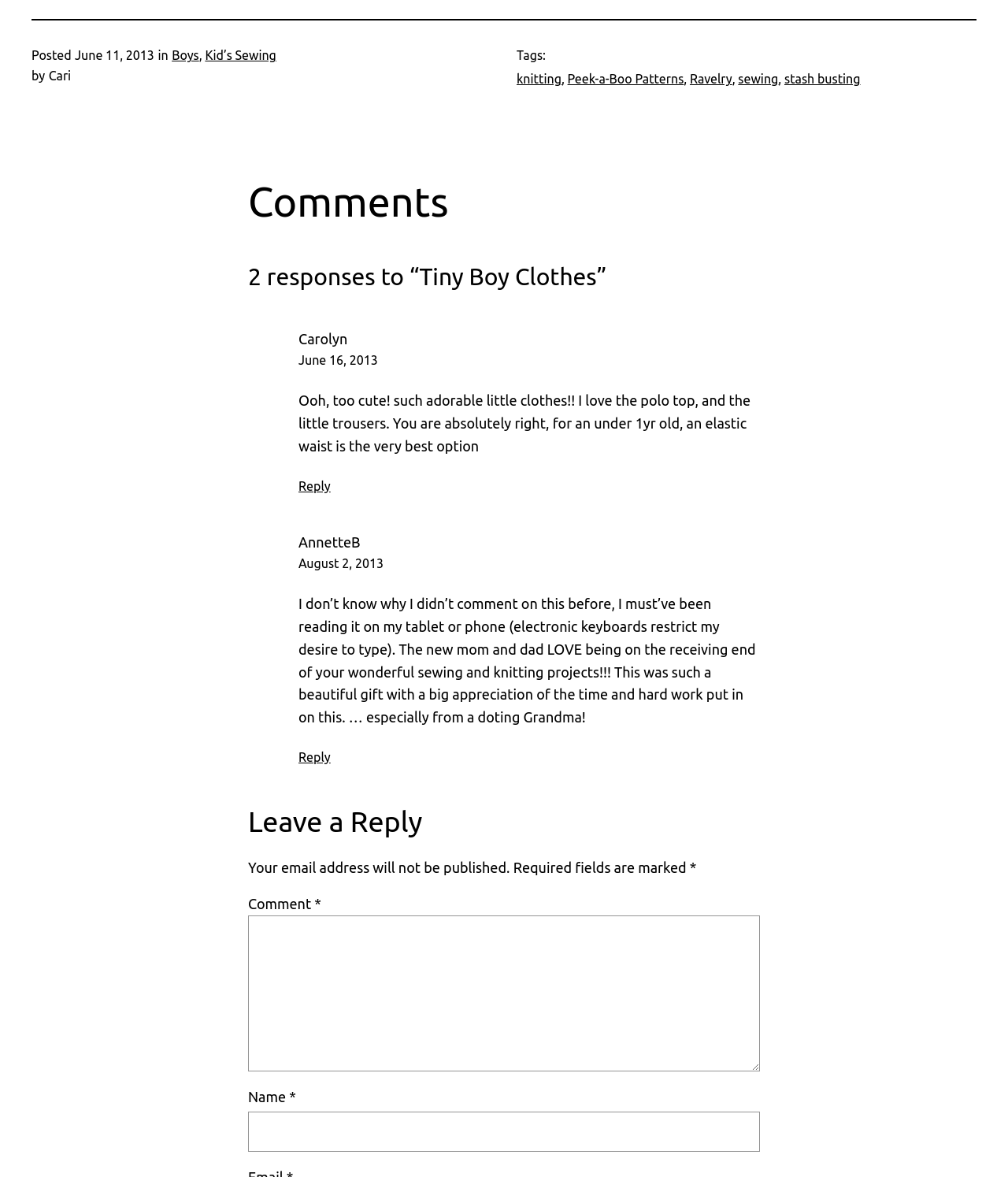How many tags are there?
Examine the image closely and answer the question with as much detail as possible.

I counted the number of links under the 'Tags:' section, which are 'knitting', 'Peek-a-Boo Patterns', 'Ravelry', 'sewing', and 'stash busting'. There are five tags in total.